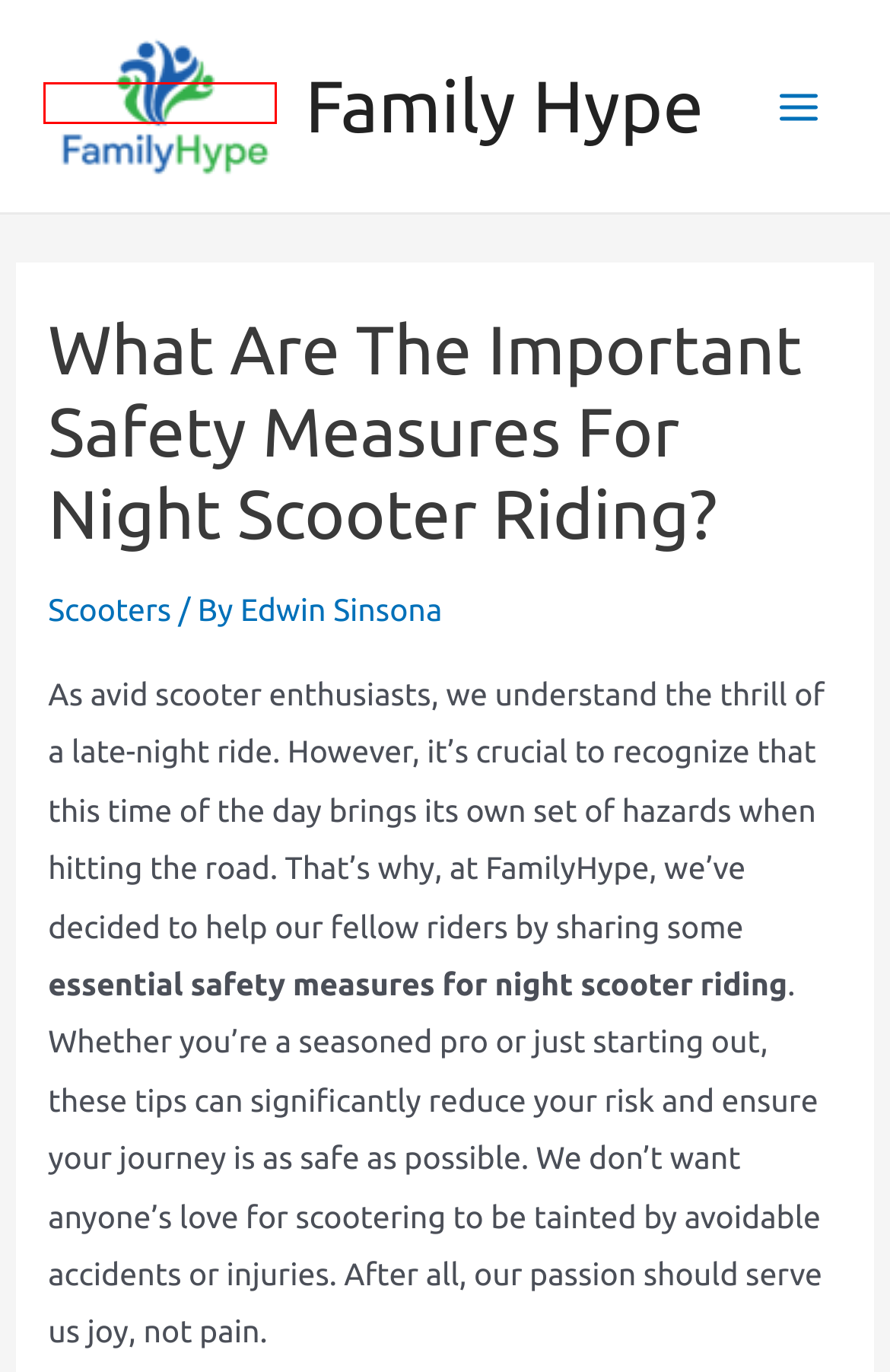Observe the provided screenshot of a webpage with a red bounding box around a specific UI element. Choose the webpage description that best fits the new webpage after you click on the highlighted element. These are your options:
A. Games Archives - Family Hype -
B. Edwin Sinsona, Author at Family Hype
C. Jewelry Archives - Family Hype -
D. Scooters Archives - Family Hype -
E. Books Archives - Family Hype -
F. Family Hype - All Things Related To The Family
G. Sleds Archives - Family Hype -
H. Pregnancy Archives - Family Hype -

F